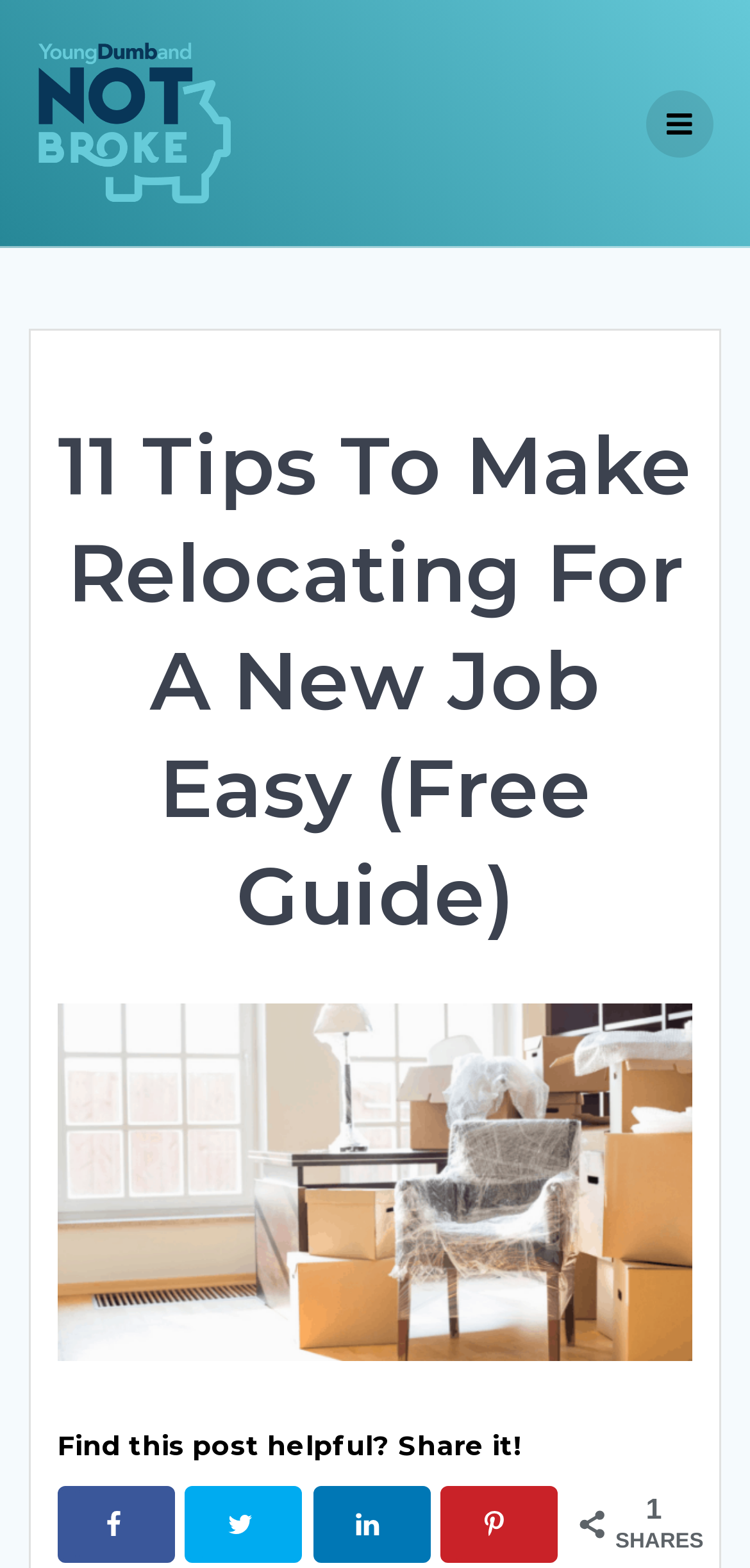Given the element description Share, predict the bounding box coordinates for the UI element in the webpage screenshot. The format should be (top-left x, top-left y, bottom-right x, bottom-right y), and the values should be between 0 and 1.

[0.077, 0.947, 0.234, 0.996]